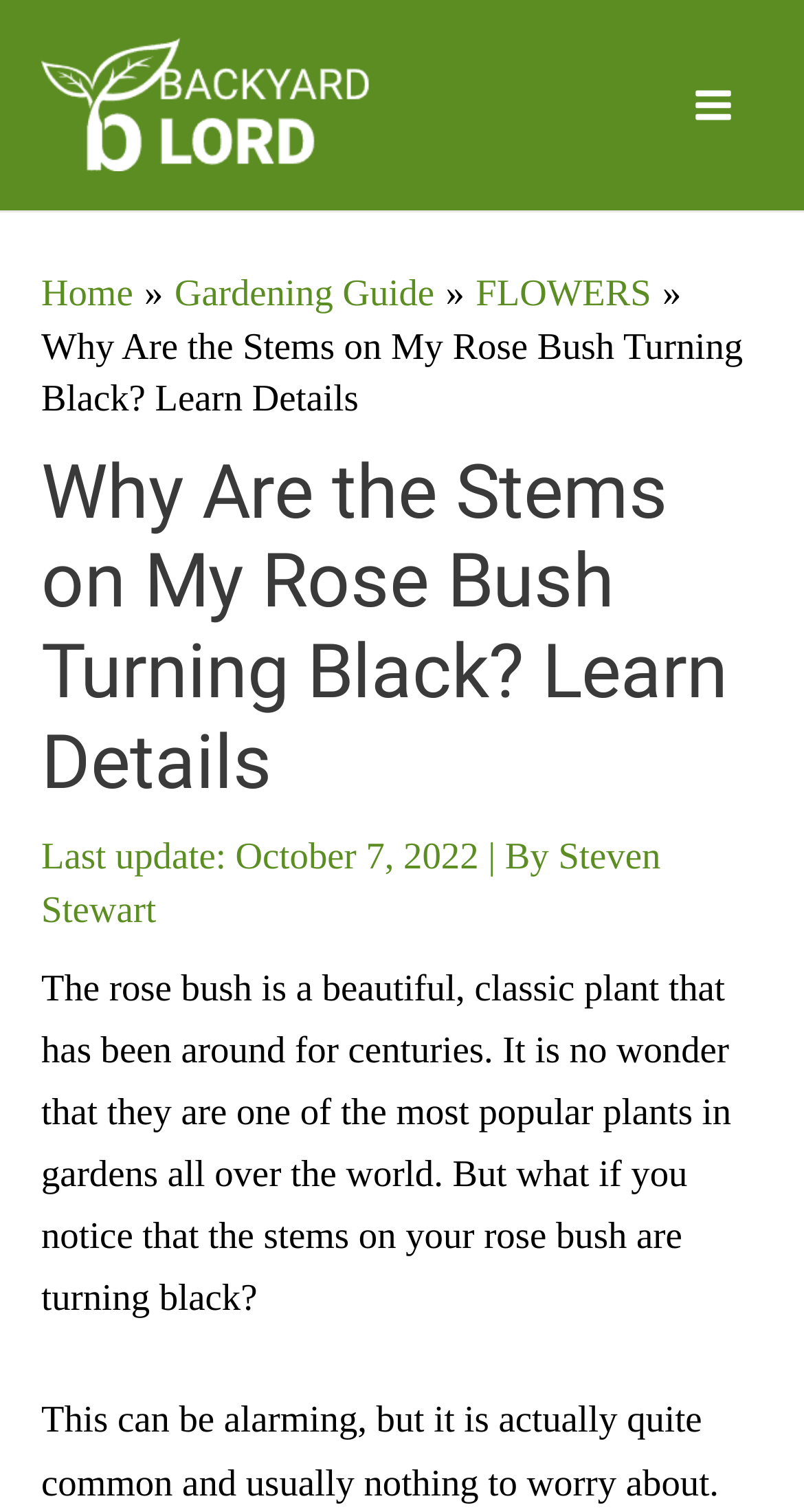Please locate and retrieve the main header text of the webpage.

Why Are the Stems on My Rose Bush Turning Black? Learn Details